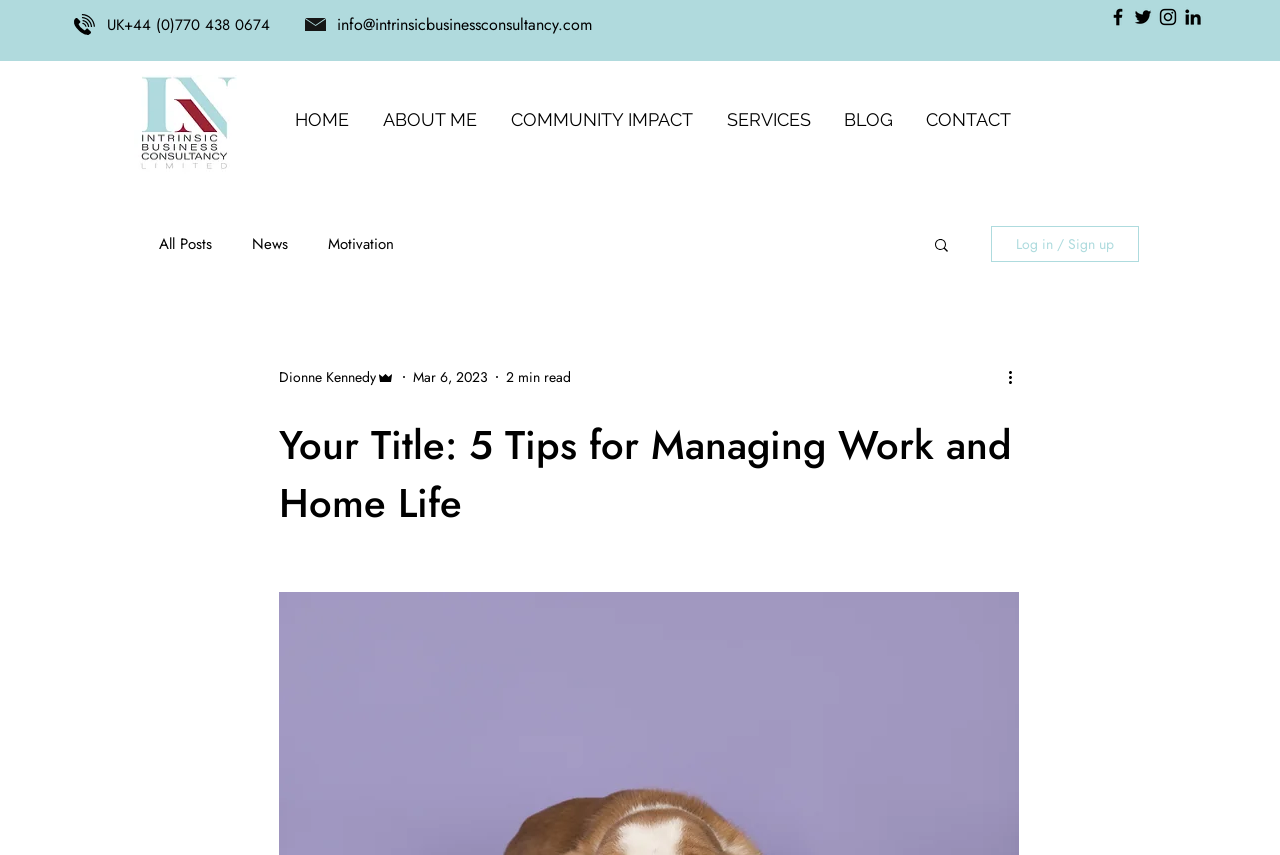Can you specify the bounding box coordinates of the area that needs to be clicked to fulfill the following instruction: "Get a free quote"?

[0.842, 0.123, 0.967, 0.17]